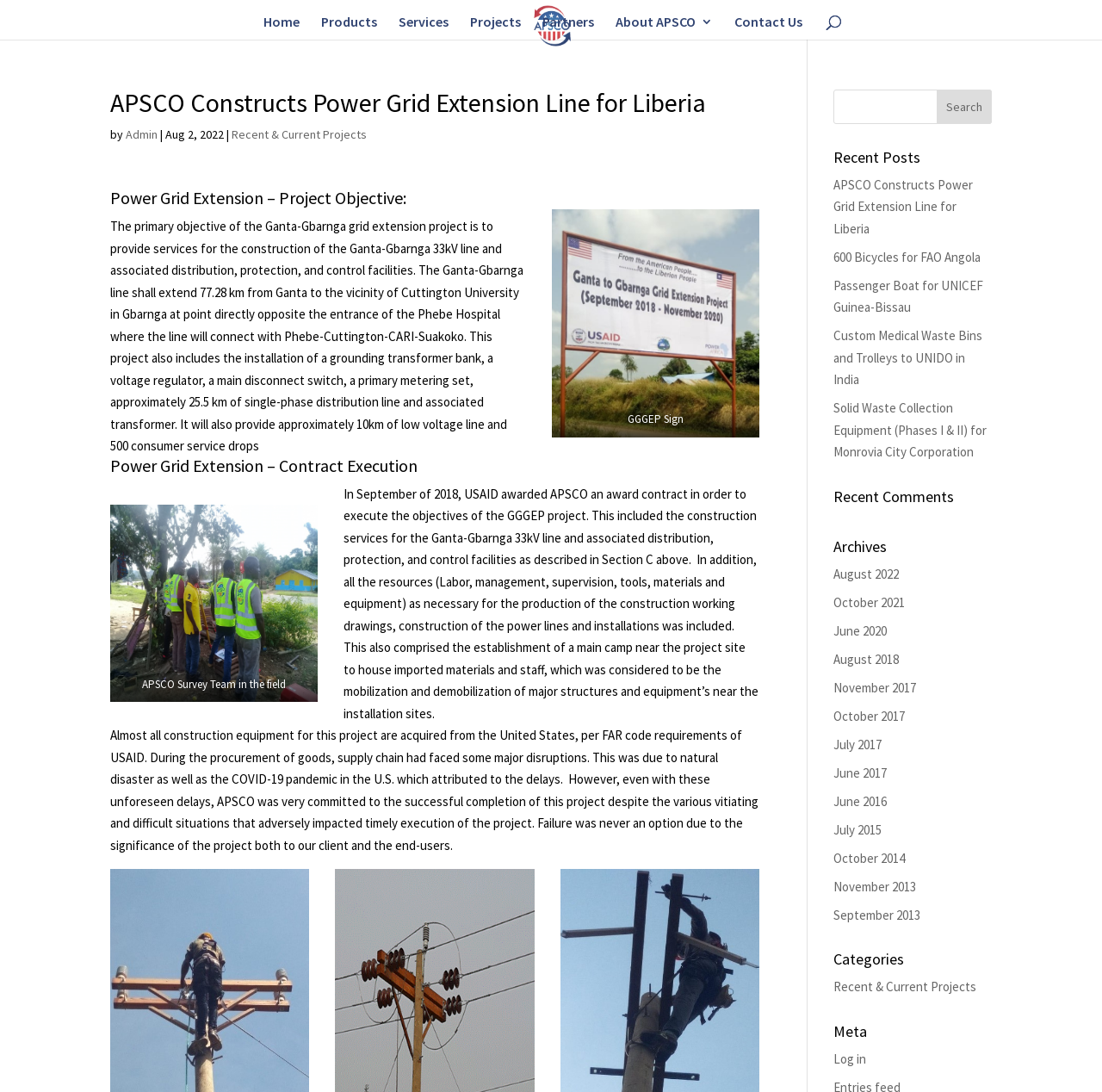Pinpoint the bounding box coordinates of the element to be clicked to execute the instruction: "Read the 'Power Grid Extension – Project Objective' section".

[0.1, 0.174, 0.477, 0.197]